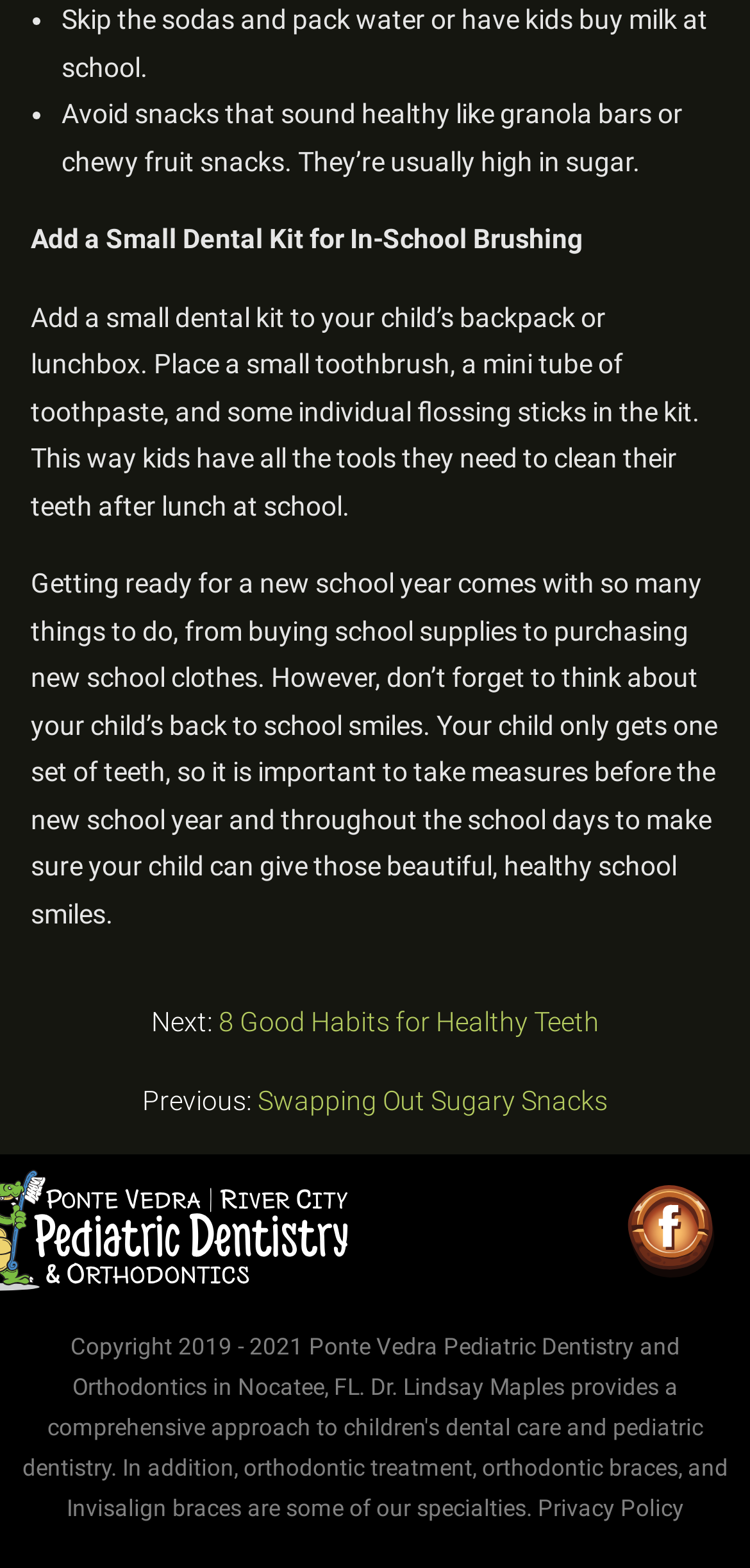What is the main topic of this webpage?
Respond to the question with a single word or phrase according to the image.

Back to school smiles